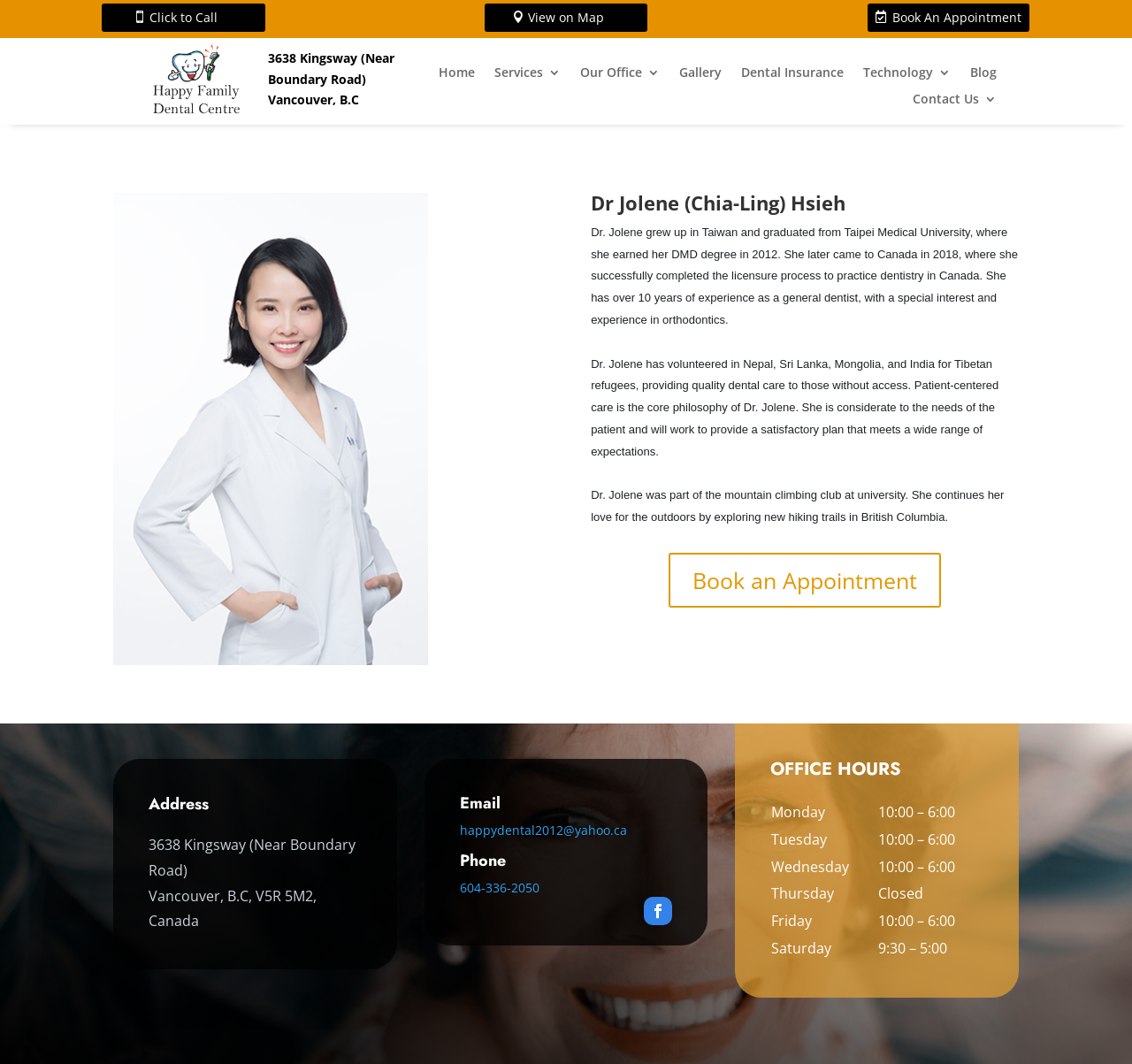Use a single word or phrase to answer the question:
What are the office hours on Friday?

10:00 – 6:00